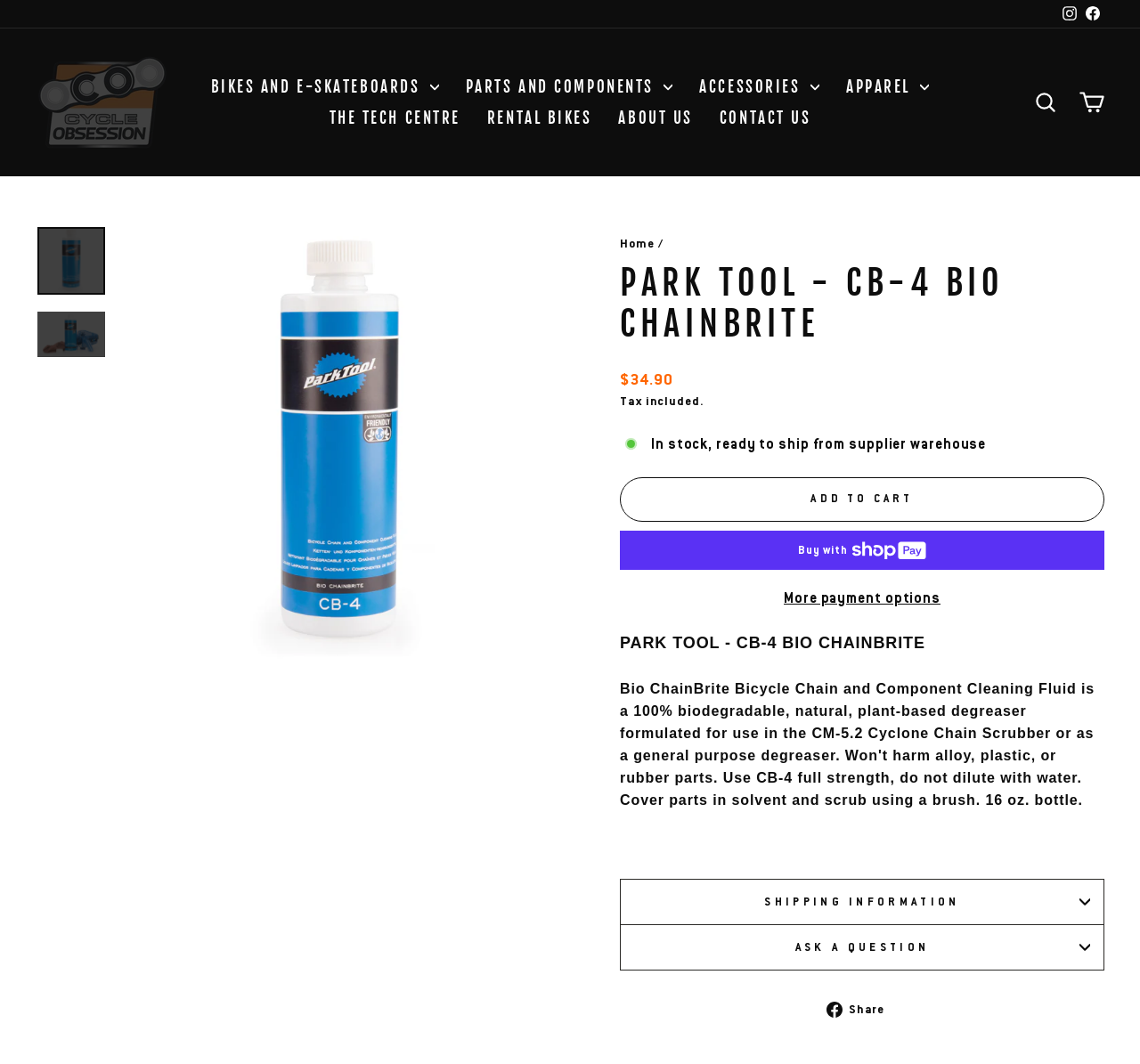Locate the primary heading on the webpage and return its text.

PARK TOOL - CB-4 BIO CHAINBRITE